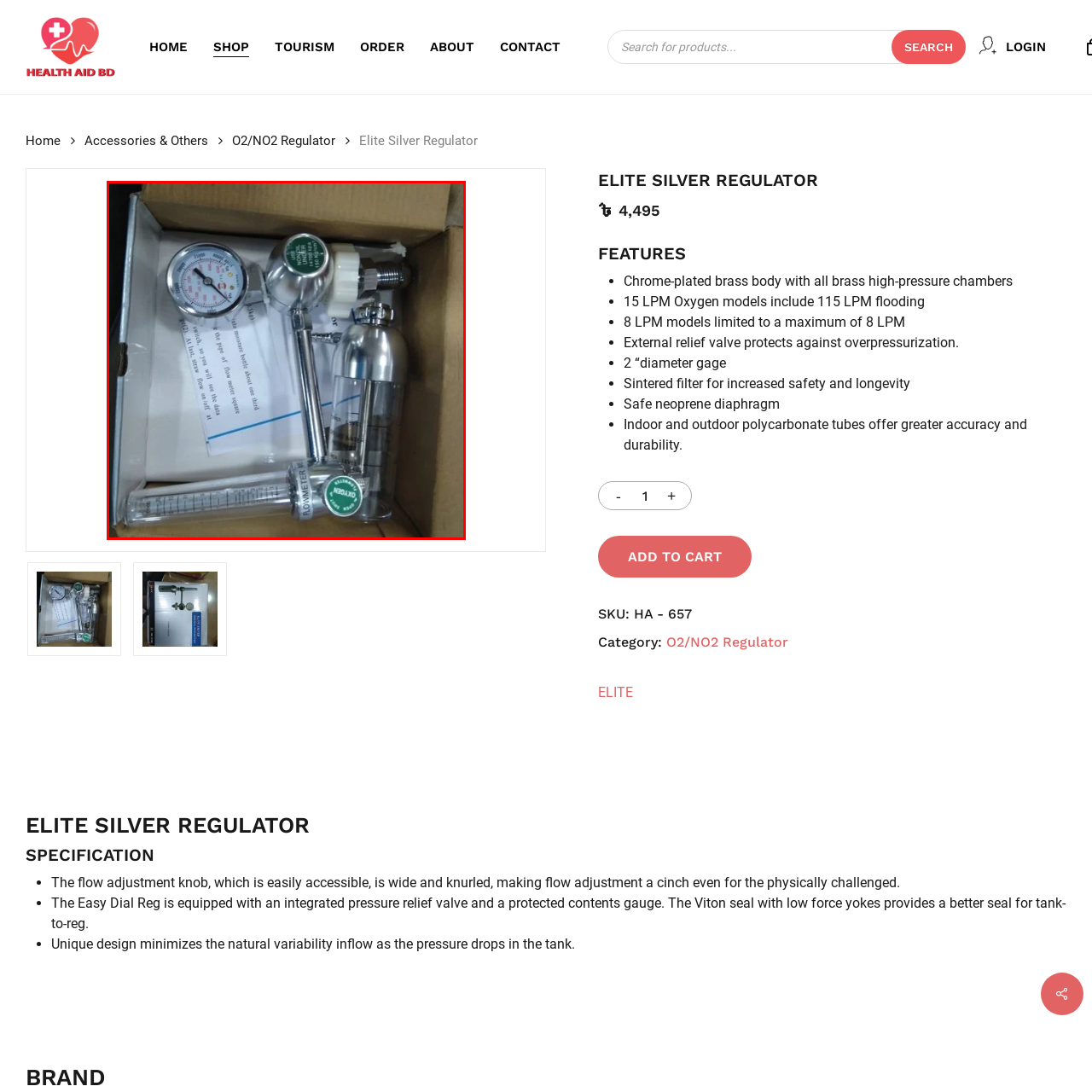Concentrate on the image area surrounded by the red border and answer the following question comprehensively: In which settings is precise control of oxygen flow critical?

The caption states that the Elite Silver Regulator is 'ideal for various applications, including in medical settings where precise control of oxygen flow is critical', indicating that medical settings require precise oxygen flow control.